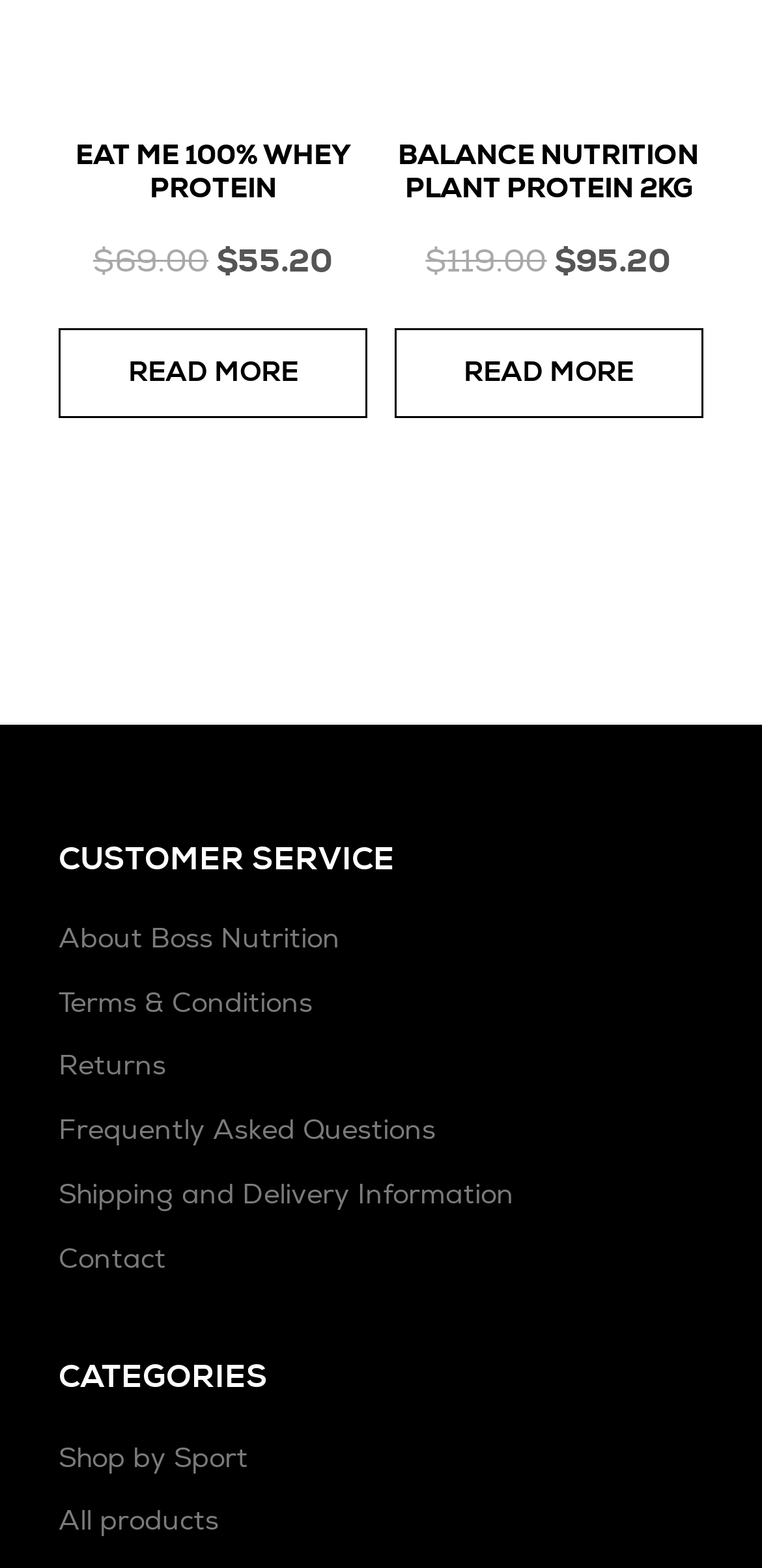Bounding box coordinates should be in the format (top-left x, top-left y, bottom-right x, bottom-right y) and all values should be floating point numbers between 0 and 1. Determine the bounding box coordinate for the UI element described as: Contact

[0.077, 0.792, 0.218, 0.813]